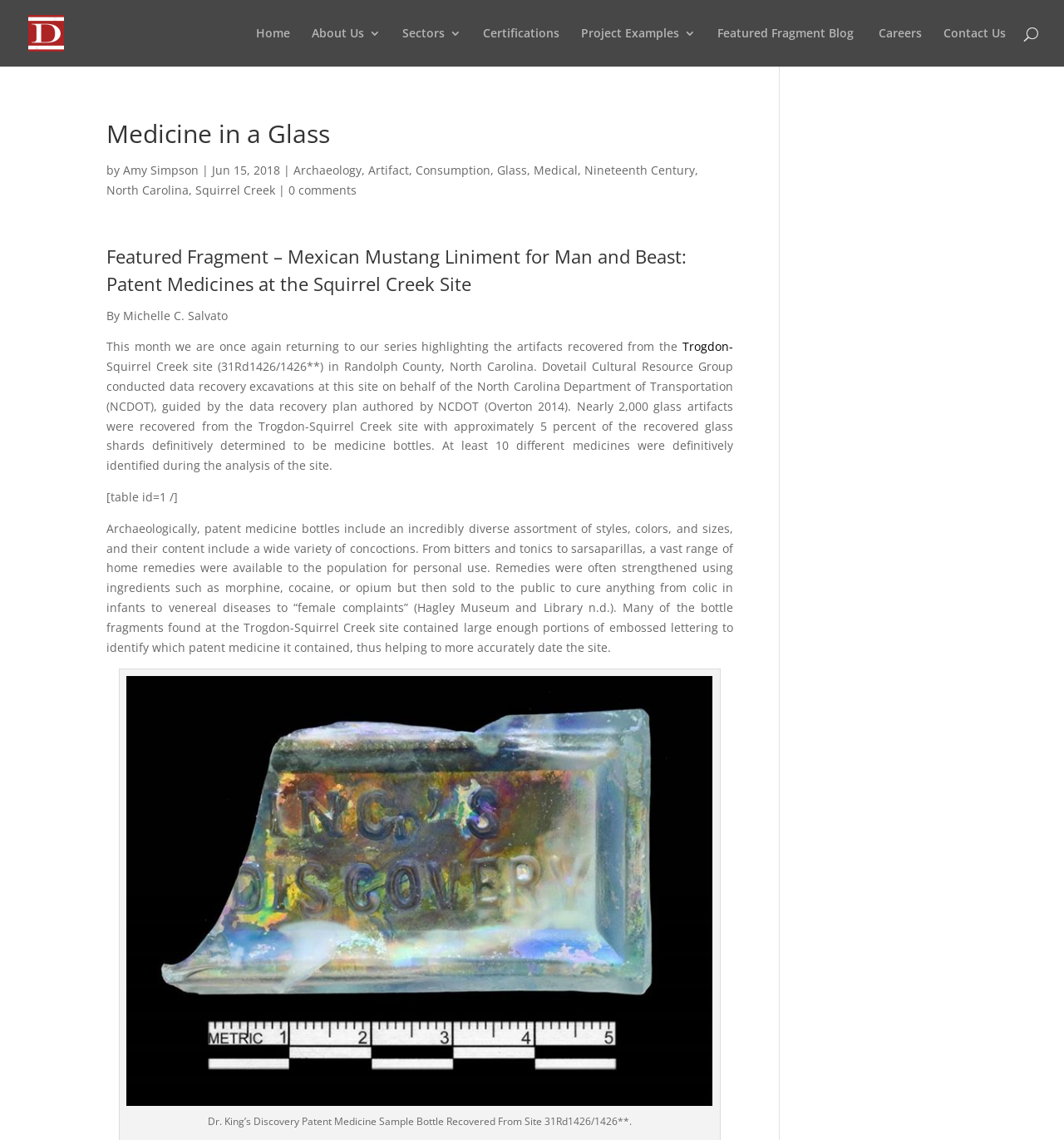Could you indicate the bounding box coordinates of the region to click in order to complete this instruction: "Click on the 'Featured Fragment Blog' link".

[0.674, 0.024, 0.805, 0.058]